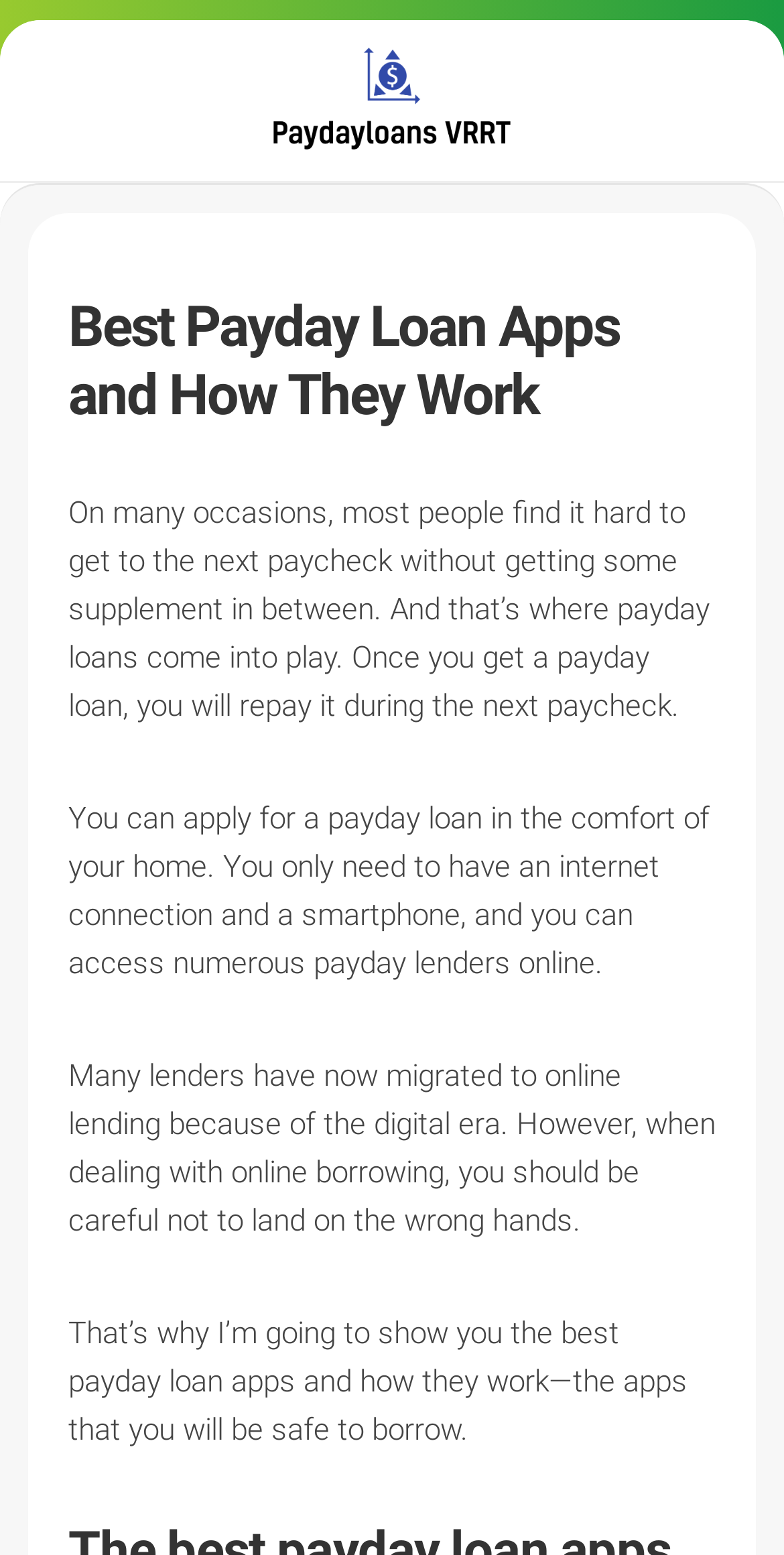What is the author's intention in this webpage?
Please provide an in-depth and detailed response to the question.

The author's intention is to show the best payday loan apps and how they work, with the goal of helping readers find safe and reliable options for borrowing.